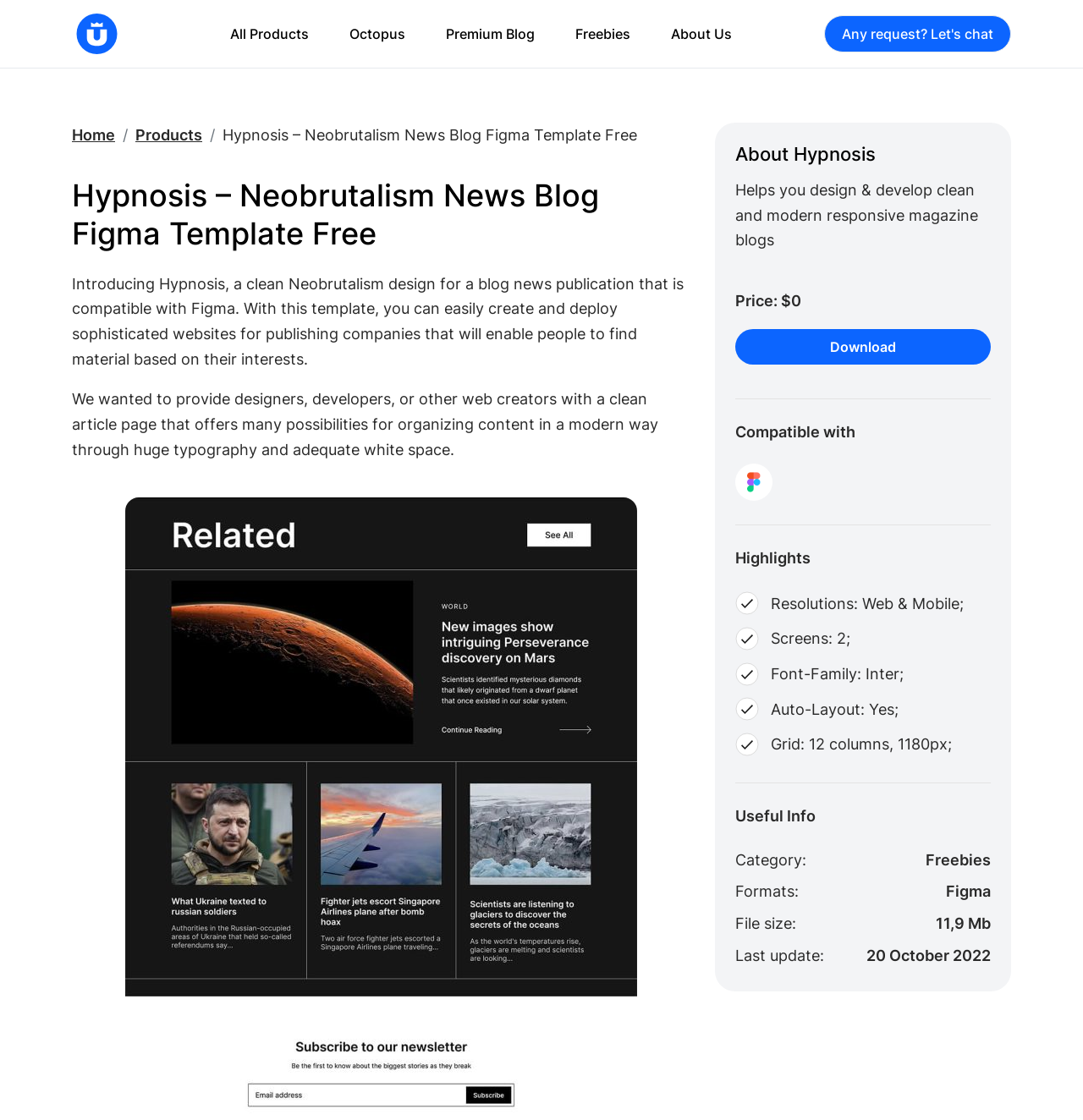What is the price of the template?
Answer the question with a detailed explanation, including all necessary information.

I found the answer by looking at the StaticText element that says 'Price: $0'. This indicates that the template is free to download.